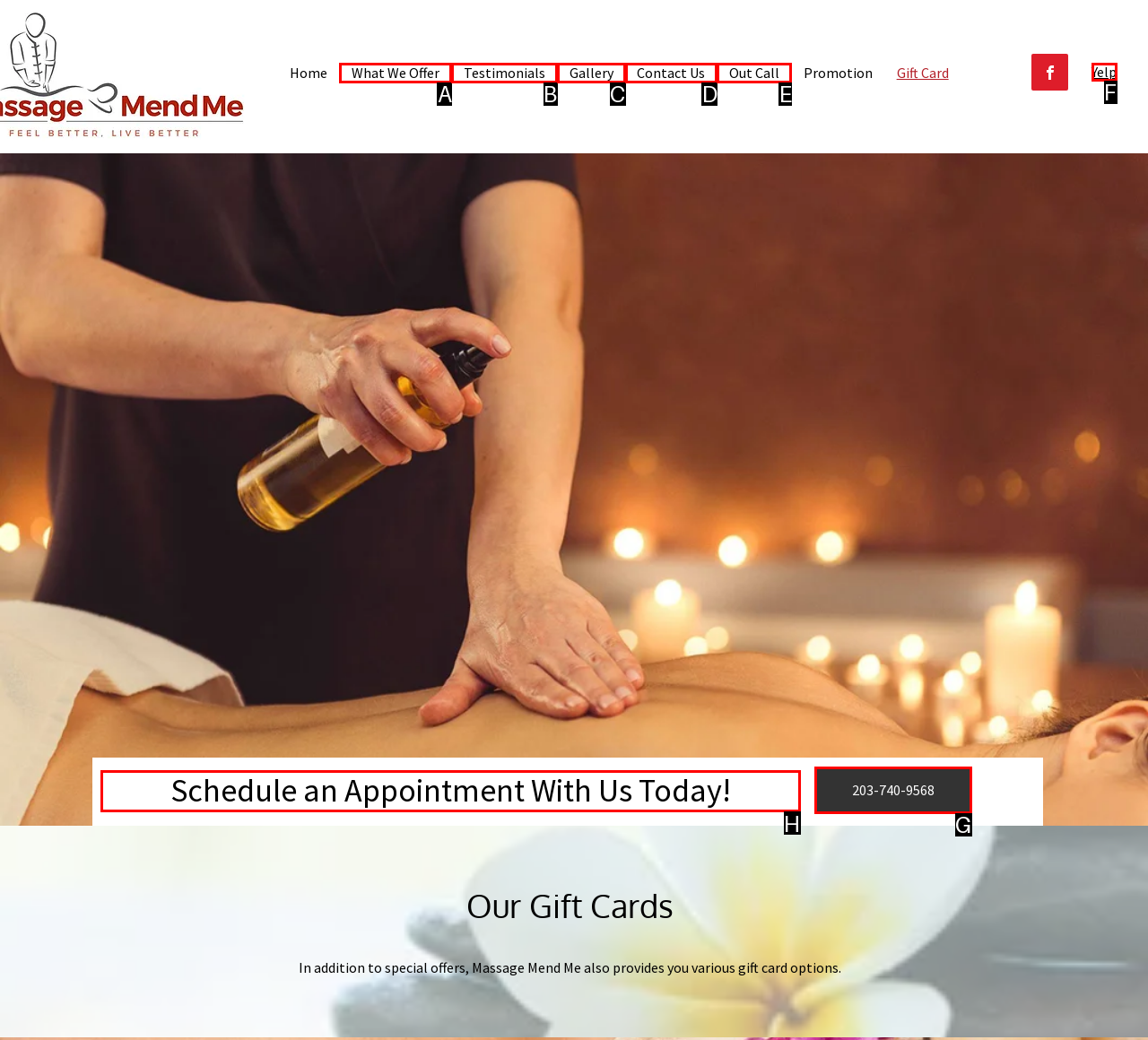Determine which HTML element to click on in order to complete the action: Schedule an appointment.
Reply with the letter of the selected option.

H